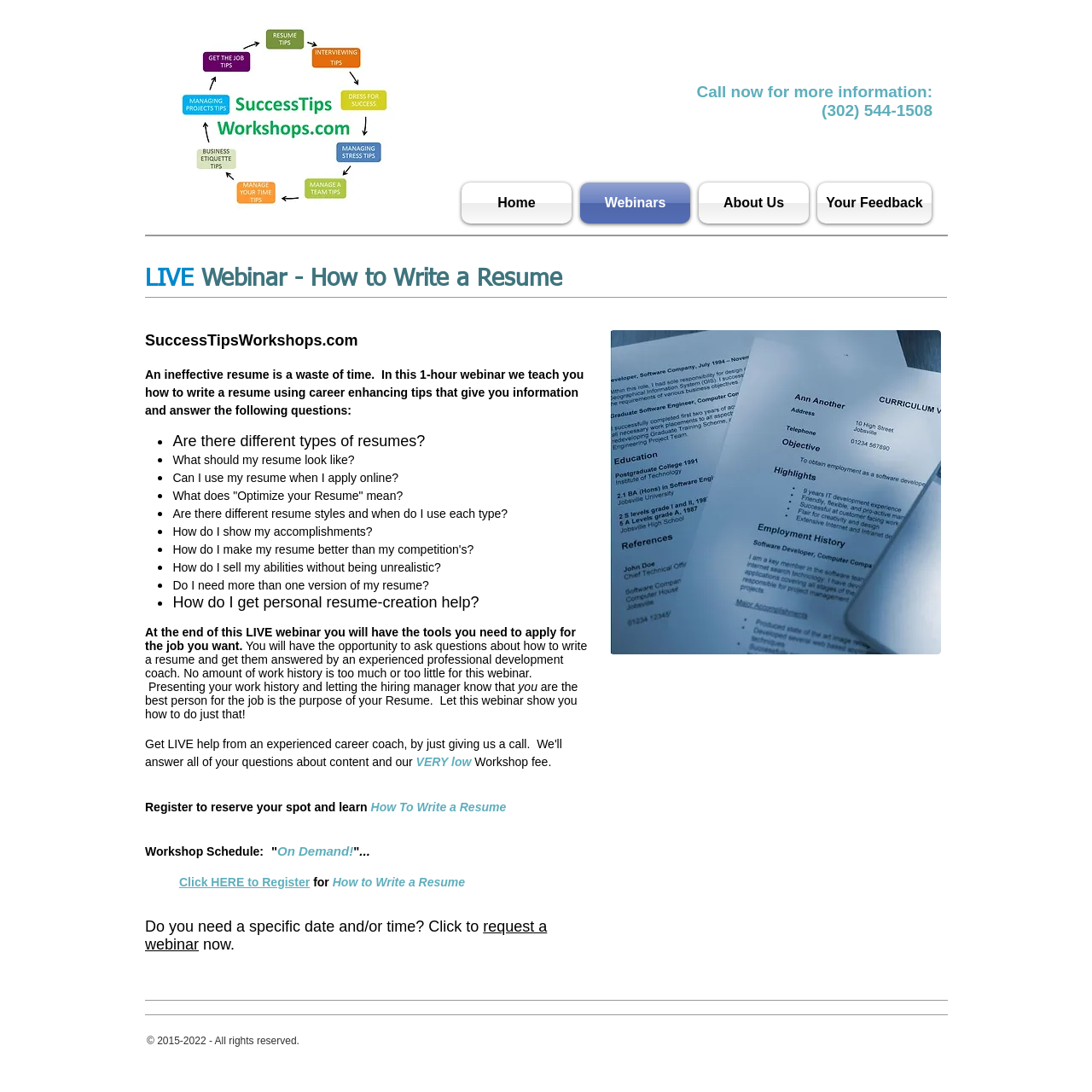What is the topic of the LIVE webinar?
Please ensure your answer to the question is detailed and covers all necessary aspects.

The topic of the LIVE webinar can be inferred from the heading 'LIVE Webinar - How to Write a Resume' and also from the text 'Learn how to write a resume that is effective' which is a link on the webpage.